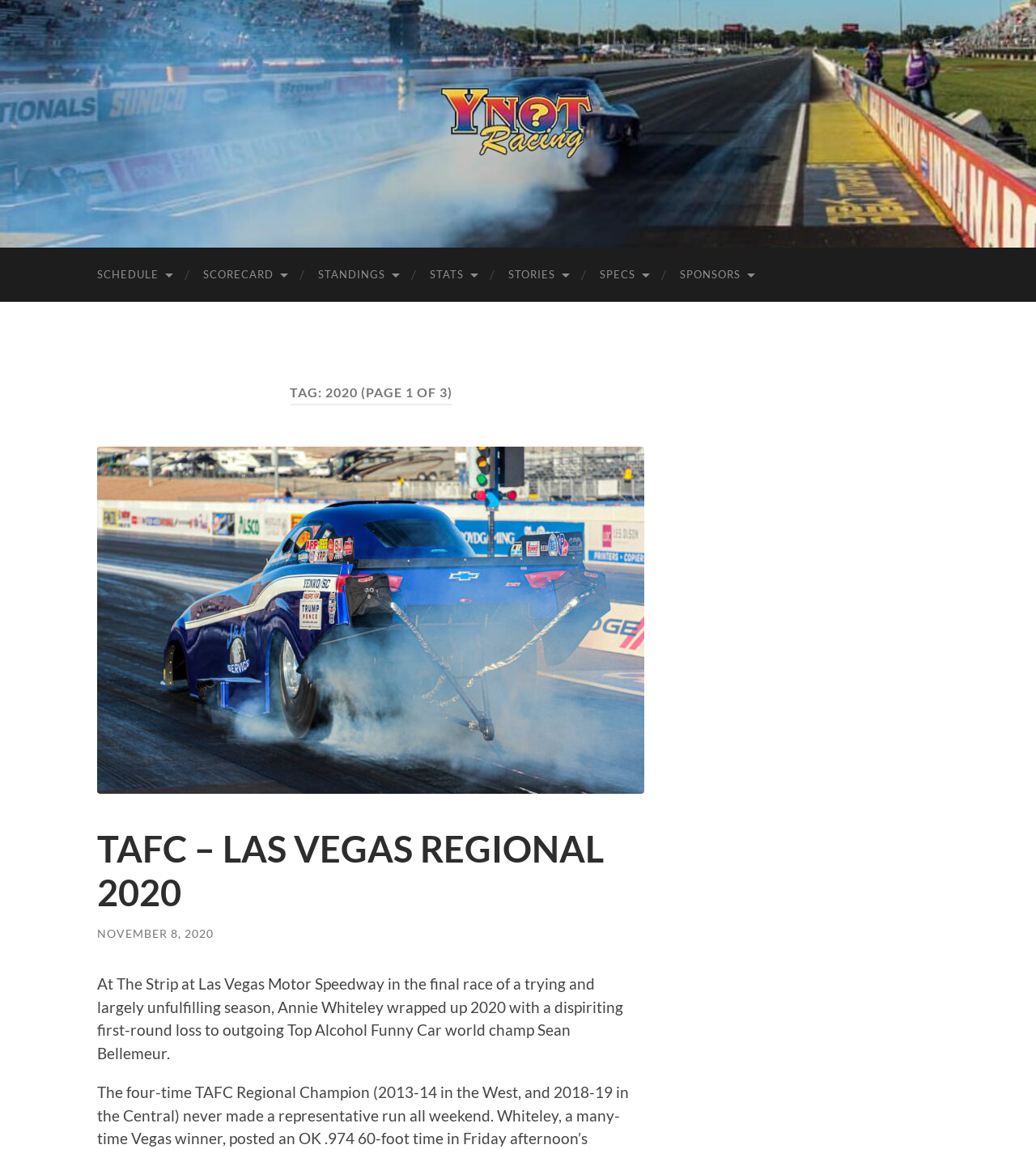Use a single word or phrase to answer the question:
What is the title of the first article?

TAFC – LAS VEGAS REGIONAL 2020